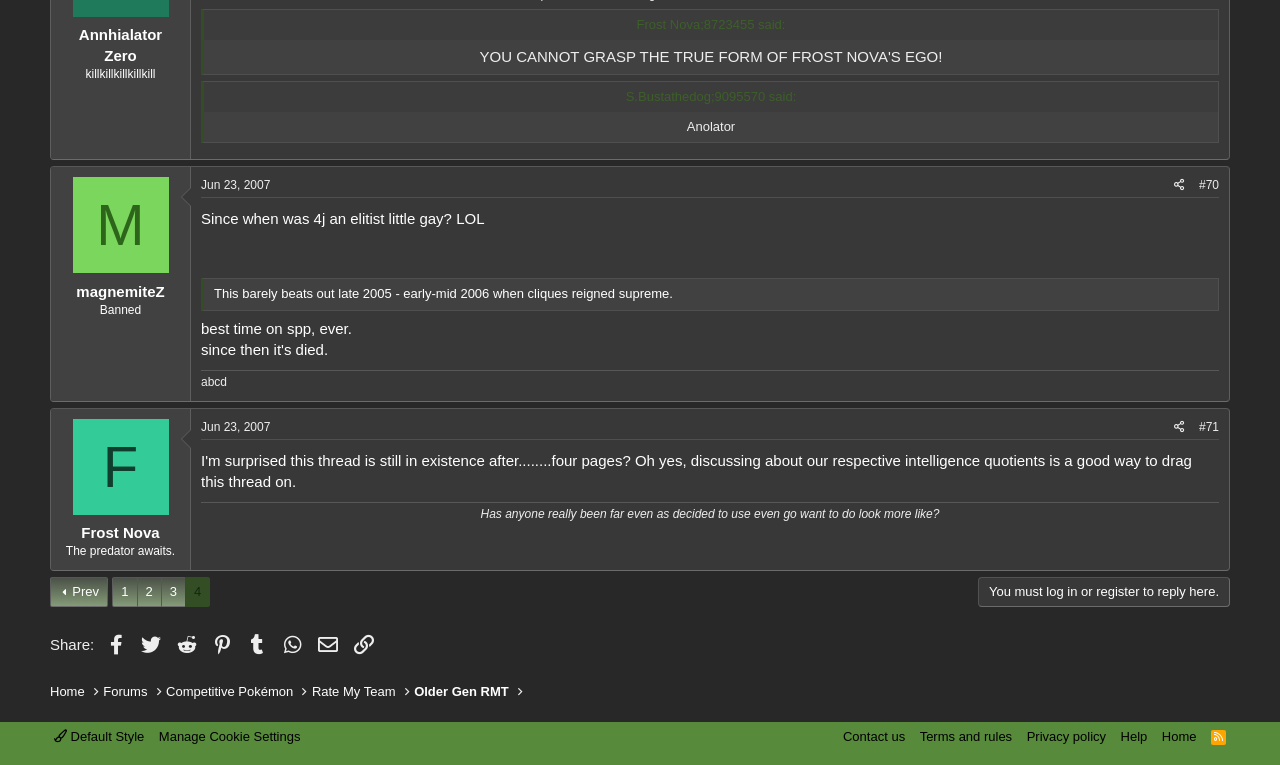Please determine the bounding box coordinates of the area that needs to be clicked to complete this task: 'Click on the link to view the post of magnemiteZ'. The coordinates must be four float numbers between 0 and 1, formatted as [left, top, right, bottom].

[0.057, 0.231, 0.132, 0.357]